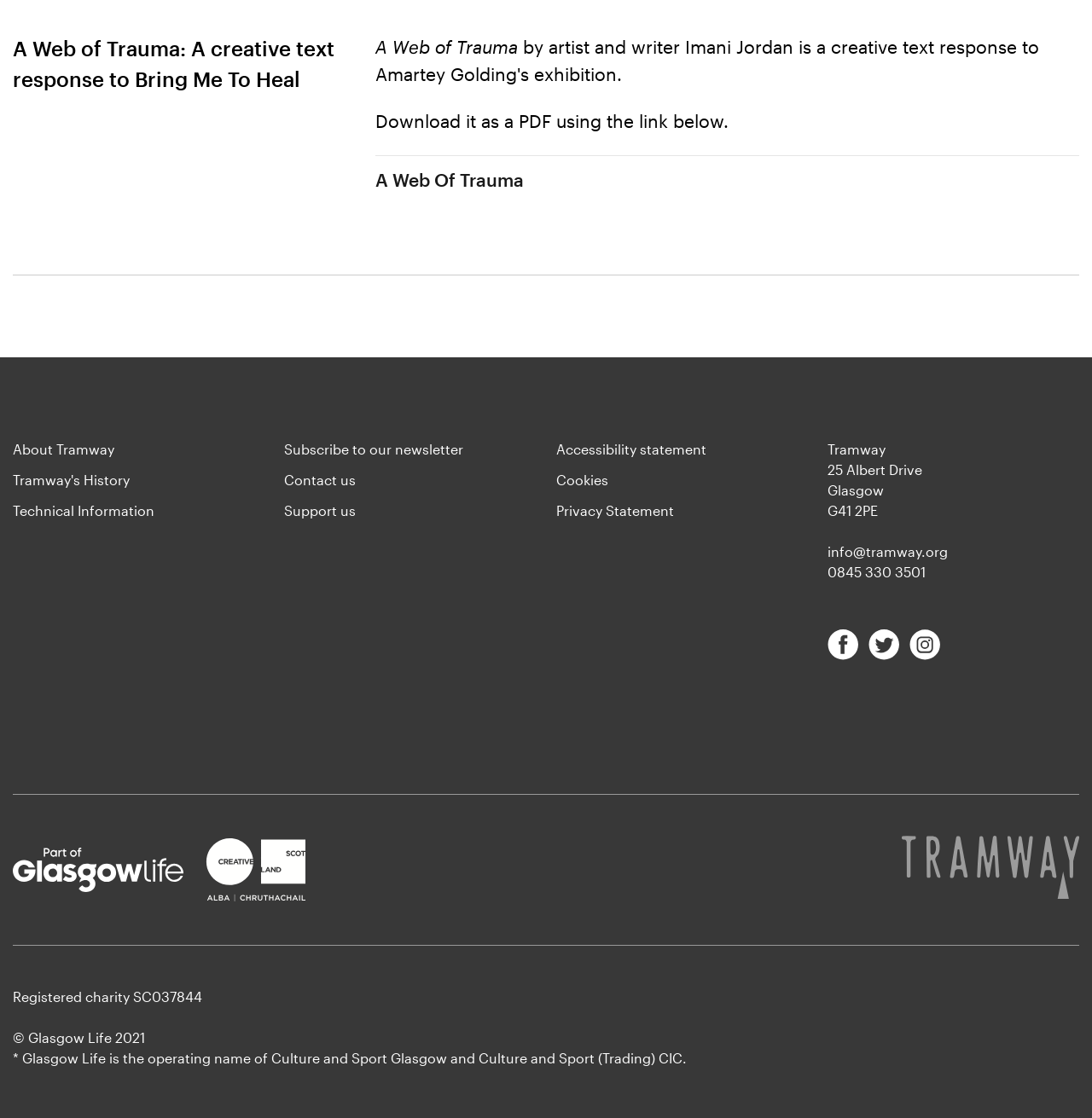Ascertain the bounding box coordinates for the UI element detailed here: "title="Tramway Instagram"". The coordinates should be provided as [left, top, right, bottom] with each value being a float between 0 and 1.

[0.833, 0.584, 0.861, 0.598]